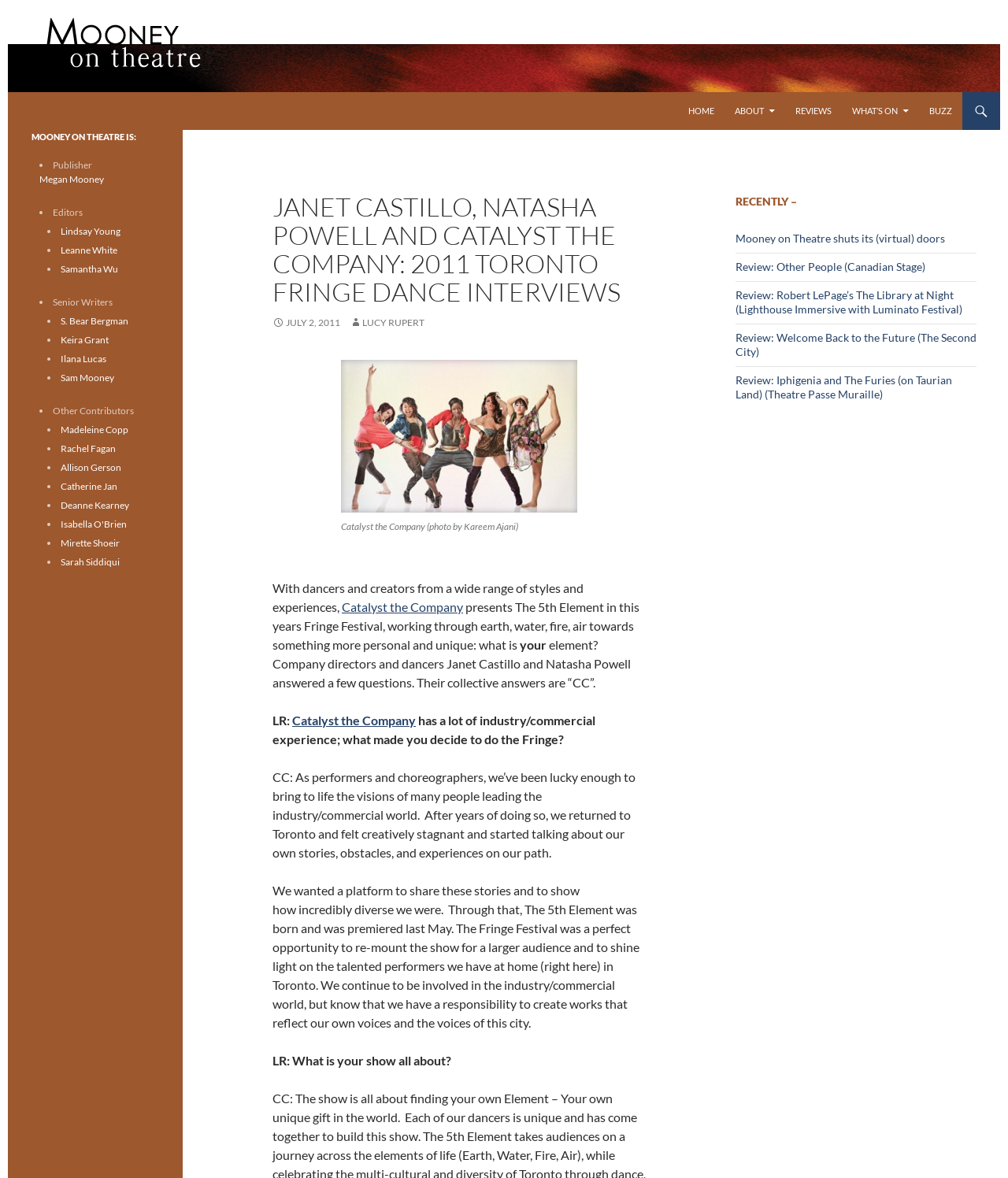What is the headline of the webpage?

Mooney on Theatre